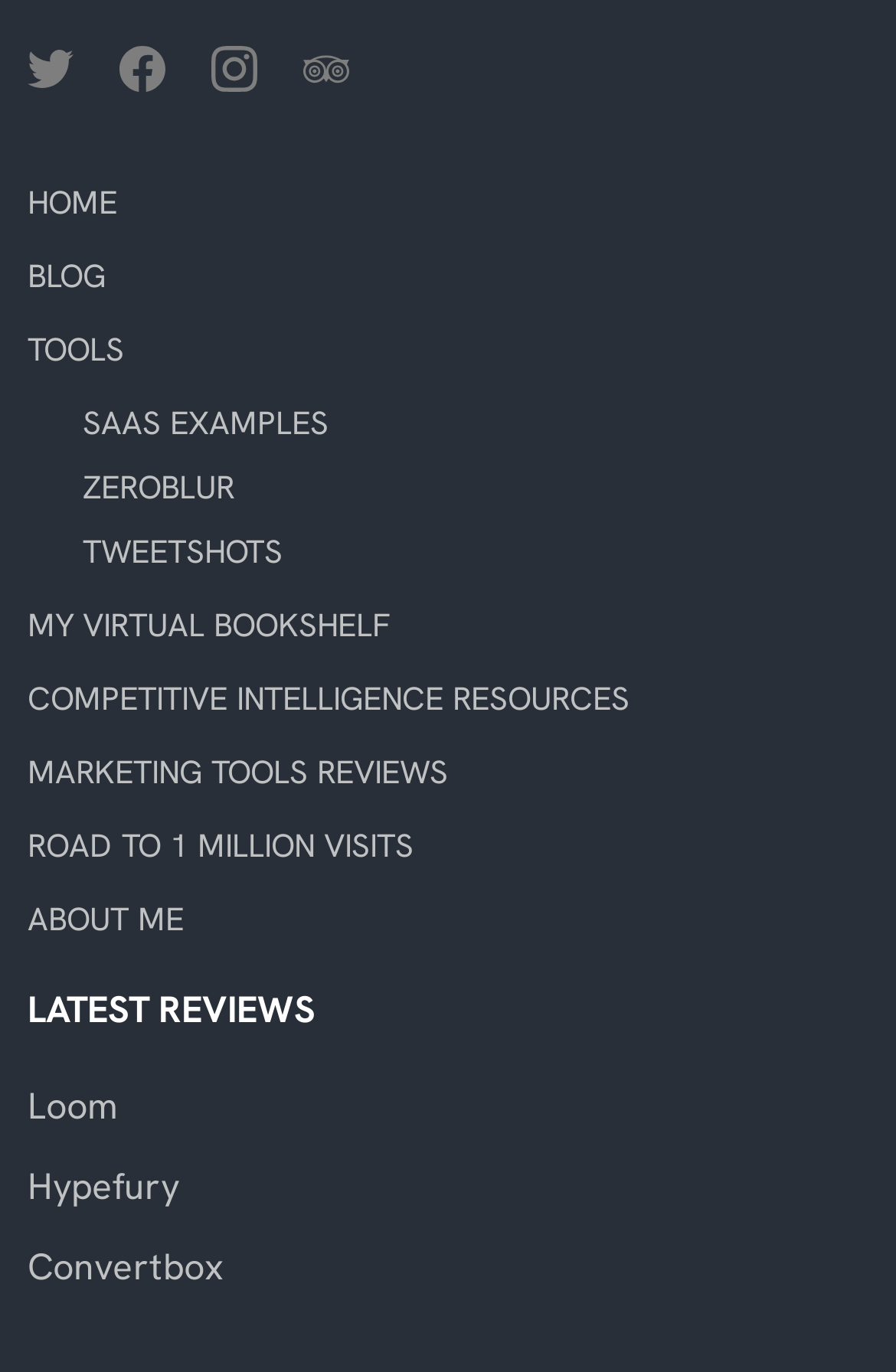Find the bounding box coordinates of the element's region that should be clicked in order to follow the given instruction: "Visit Massimo Chieruzzi's Twitter page". The coordinates should consist of four float numbers between 0 and 1, i.e., [left, top, right, bottom].

[0.031, 0.029, 0.082, 0.065]